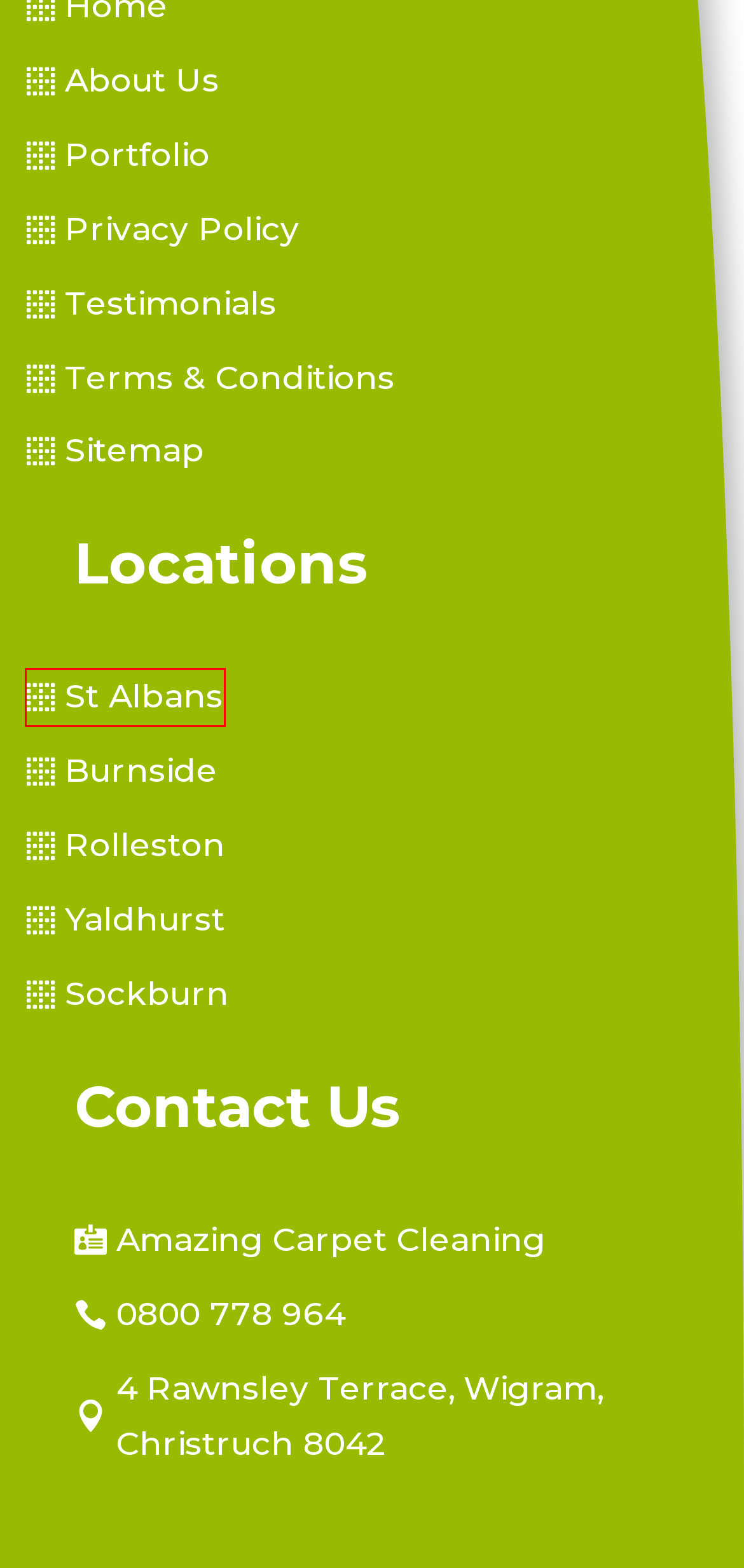After examining the screenshot of a webpage with a red bounding box, choose the most accurate webpage description that corresponds to the new page after clicking the element inside the red box. Here are the candidates:
A. Portfolio Professional Carpet Cleaning - Amazing Carpet Clean
B. Testimonial - Amazing Carpet Clean
C. Carpet Cleaning Company Christchurch - Amazing Carpet Cleaning
D. Best Carpet Cleaners in Wigram: How to Find the Best Service Providers - Amazing Carpet Clean
E. Study: Messy, Smelly Workplace Repels Workers
F. St. Albans Commercial and Residential Carpet Cleaning Services
G. Privacy Policy - Amazing Carpet Clean
H. Best Carpet Cleaning Rolleston - Amazing Carpet Clean

F